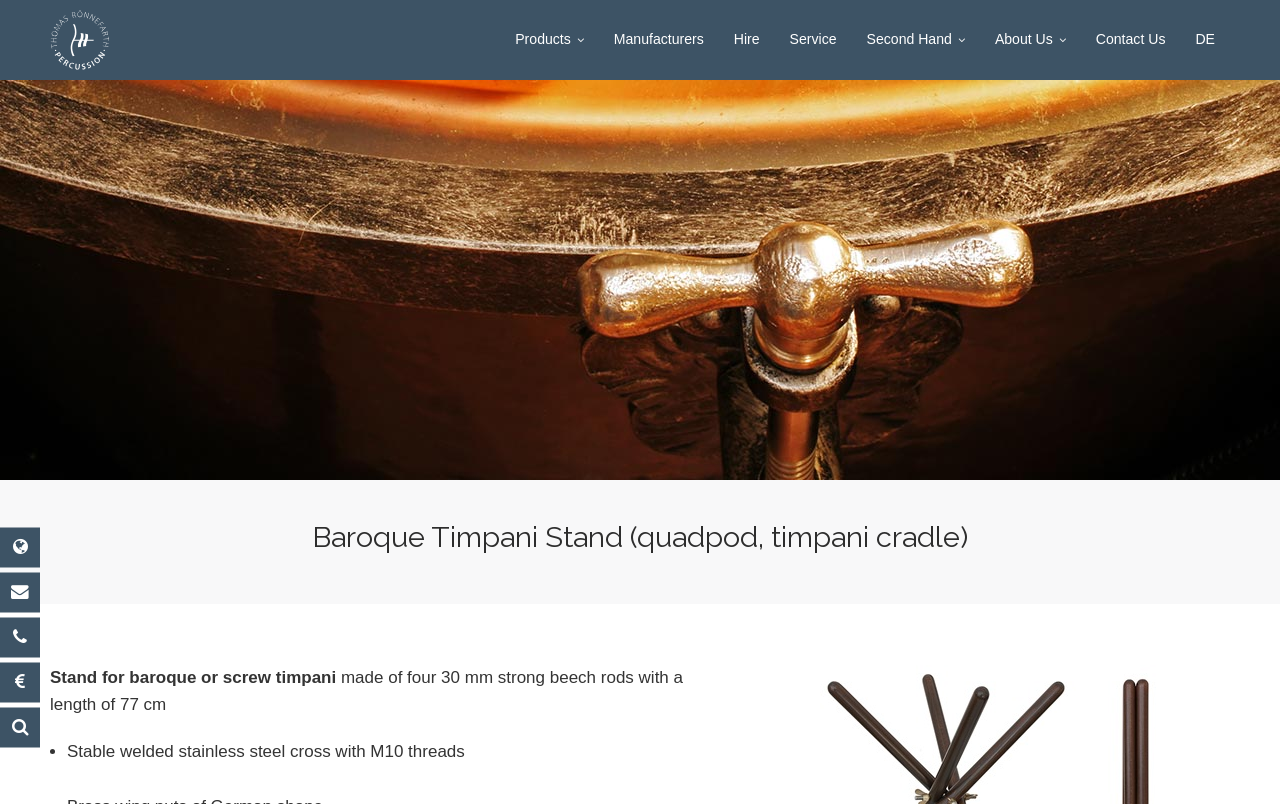Offer a detailed account of what is visible on the webpage.

The webpage is about a Baroque Timpani Stand, specifically a quadpod or timpani cradle. At the top, there is a navigation menu with 7 links: "index.html", "Products", "Manufacturers", "Hire", "Service", "Second Hand", "About Us", and "Contact Us", as well as a language option "DE". 

Below the navigation menu, there is a heading that reads "Baroque Timpani Stand (quadpod, timpani cradle)". 

The main content of the webpage is a description of the product, which is divided into three paragraphs. The first paragraph states that the stand is "for baroque or screw timpani". The second paragraph describes the material and dimensions of the stand, mentioning that it is made of four 30 mm strong beech rods with a length of 77 cm. 

The third paragraph is a bullet point that highlights a key feature of the stand, which is a "stable welded stainless steel cross with M10 threads". The holes for the steel cross are set slightly outside. 

There is also a small image at the top left corner of the page, which is likely a logo or a thumbnail related to the product.